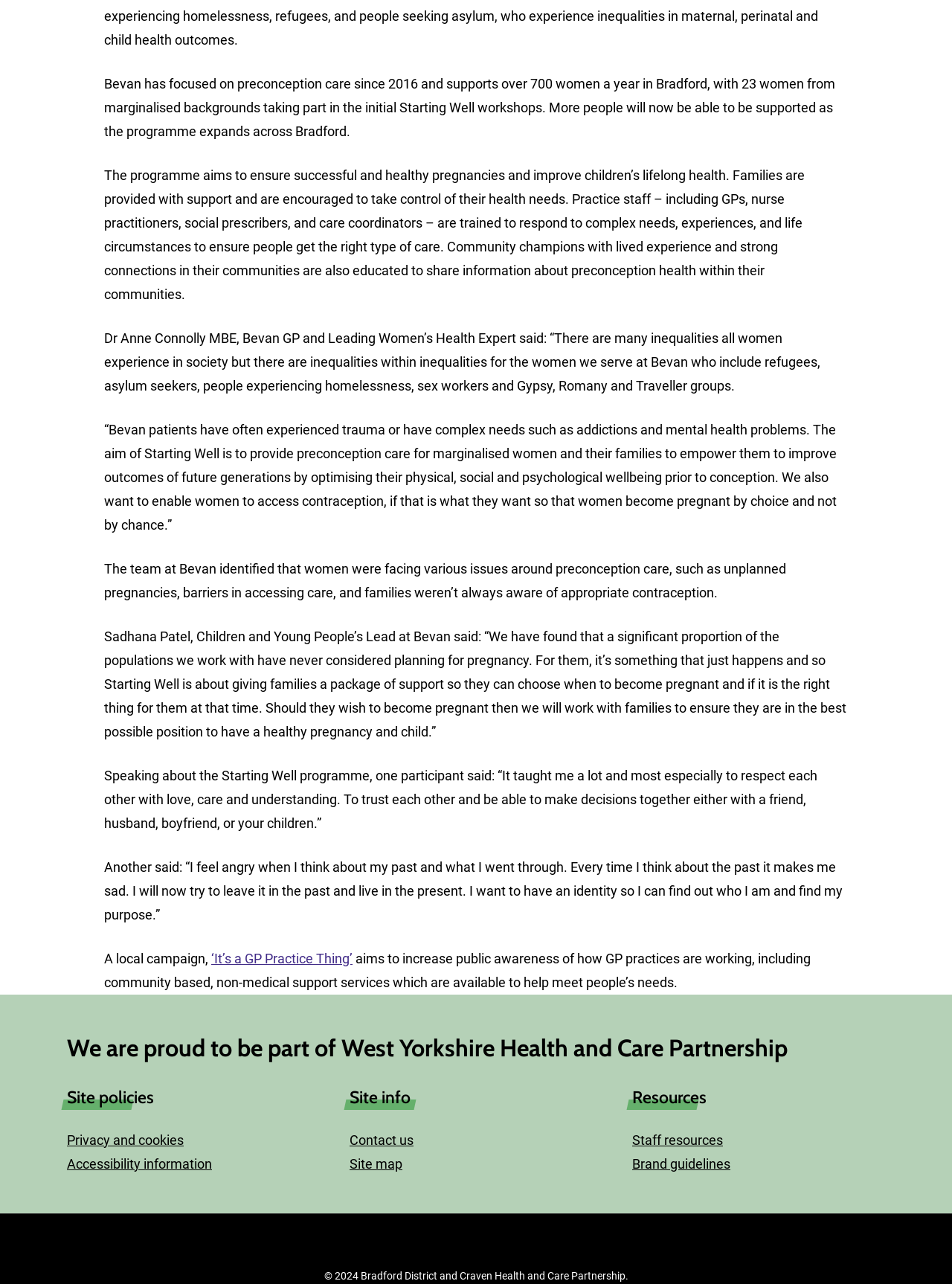Bounding box coordinates are specified in the format (top-left x, top-left y, bottom-right x, bottom-right y). All values are floating point numbers bounded between 0 and 1. Please provide the bounding box coordinate of the region this sentence describes: Brand guidelines

[0.664, 0.9, 0.767, 0.912]